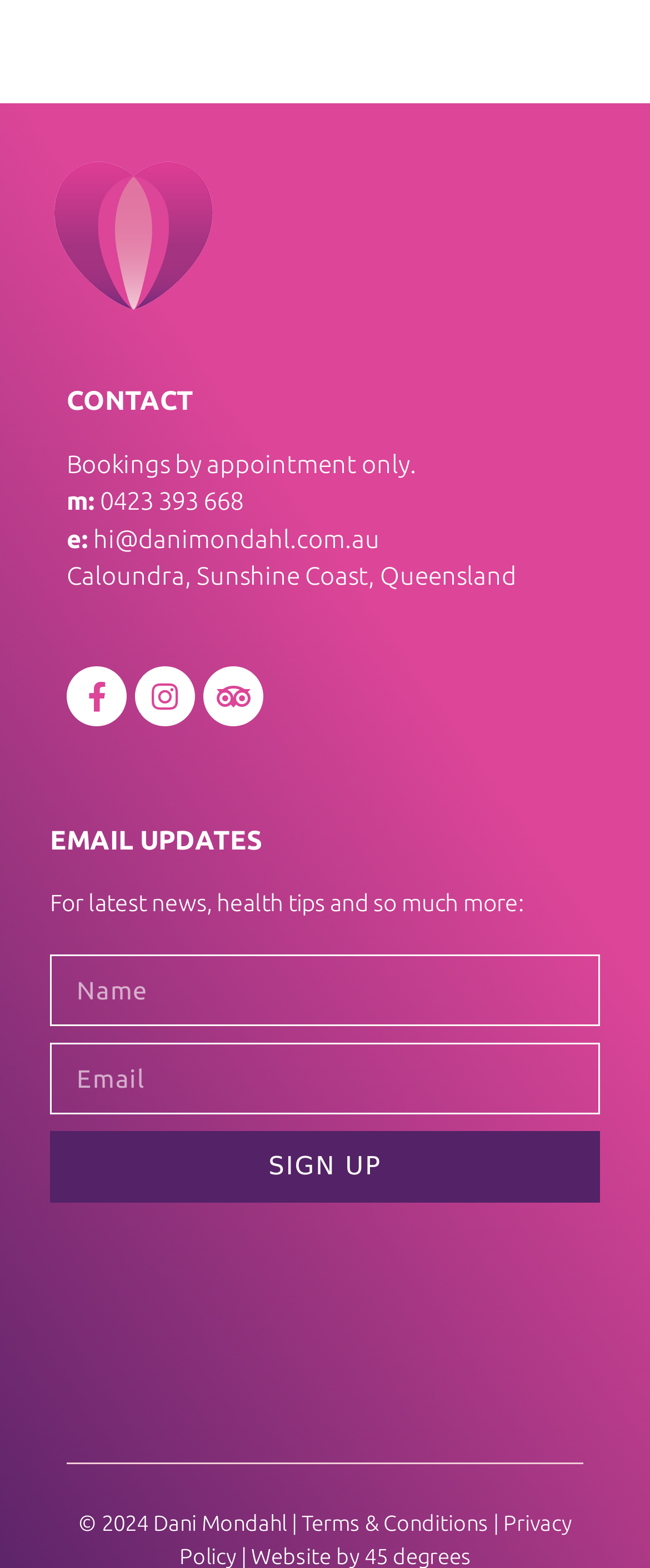Bounding box coordinates must be specified in the format (top-left x, top-left y, bottom-right x, bottom-right y). All values should be floating point numbers between 0 and 1. What are the bounding box coordinates of the UI element described as: sIGN UP

[0.077, 0.722, 0.923, 0.767]